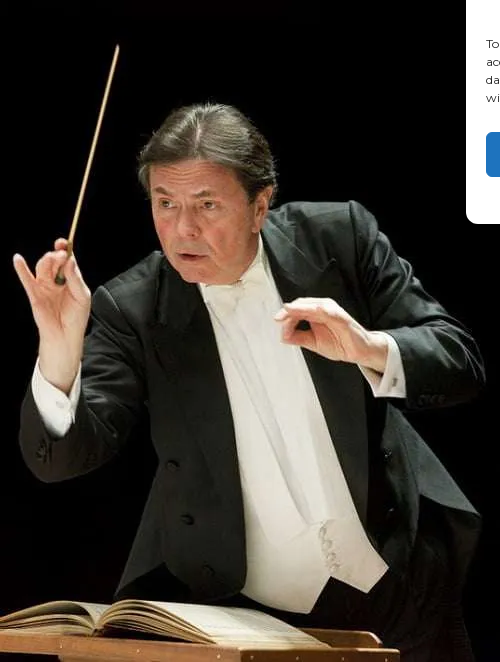Refer to the image and provide a thorough answer to this question:
What award did Gerard Schwarz receive?

According to the associated text, Gerard Schwarz was honored with the Apollo Award for Musical Excellence by Symphonia Boca Raton during his seventieth-birthday celebrations, recognizing his significant contributions to the musical community.